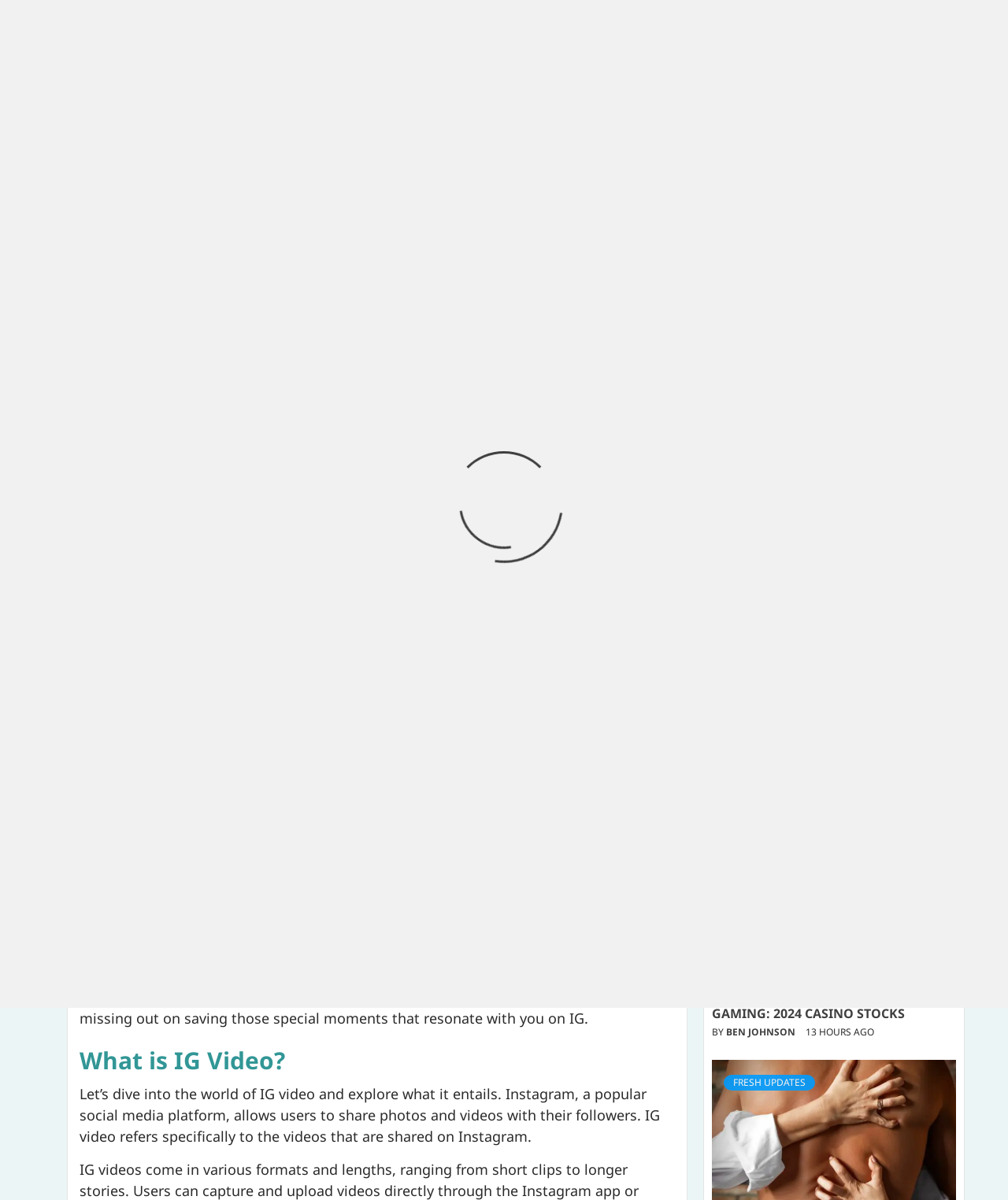Please identify the bounding box coordinates of the element's region that should be clicked to execute the following instruction: "Search for something". The bounding box coordinates must be four float numbers between 0 and 1, i.e., [left, top, right, bottom].

[0.706, 0.148, 0.876, 0.177]